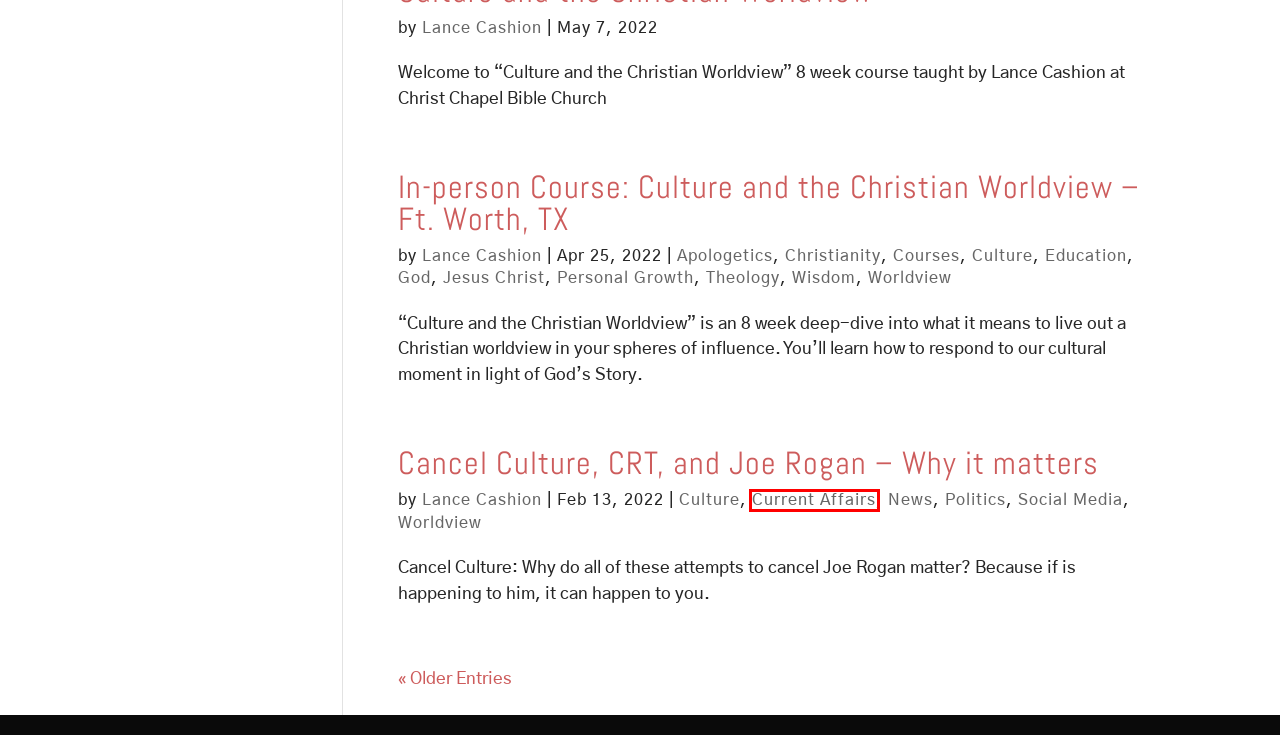Given a screenshot of a webpage with a red bounding box, please pick the webpage description that best fits the new webpage after clicking the element inside the bounding box. Here are the candidates:
A. Social Media Archives - Lance Cashion
B. Jesus Christ Archives - Lance Cashion
C. Courses Archives - Lance Cashion
D. Cancel Culture, CRT, and Joe Rogan - Why it matters - Lance Cashion
E. Politics Archives - Lance Cashion
F. Wisdom Archives - Lance Cashion
G. Current Affairs Archives - Lance Cashion
H. Education Archives - Lance Cashion

G